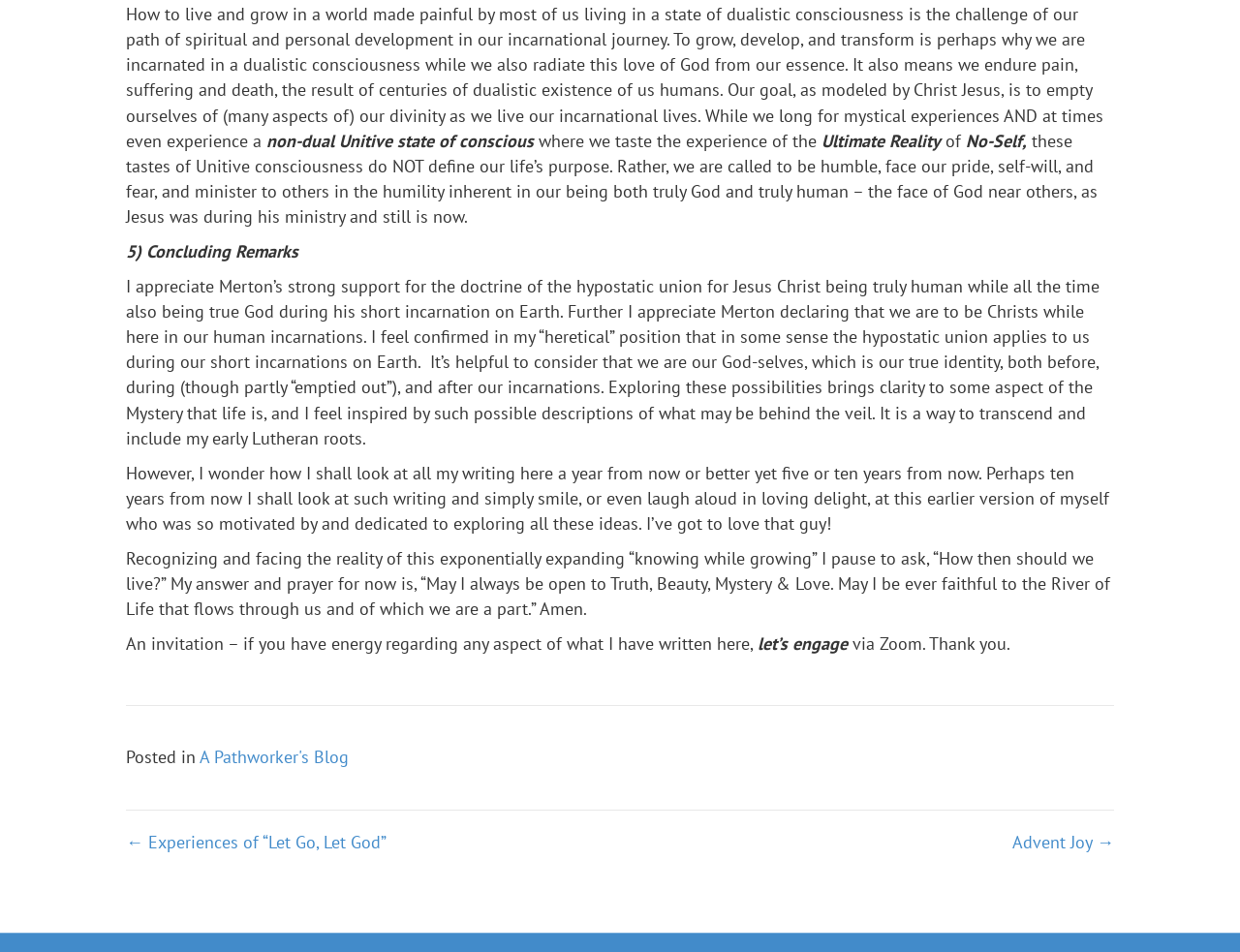What is the author's goal in their spiritual journey?
Give a detailed explanation using the information visible in the image.

The author's goal is to empty themselves of their divinity as they live their incarnational lives, as modeled by Christ Jesus, in order to grow, develop, and transform in a world made painful by dualistic consciousness.